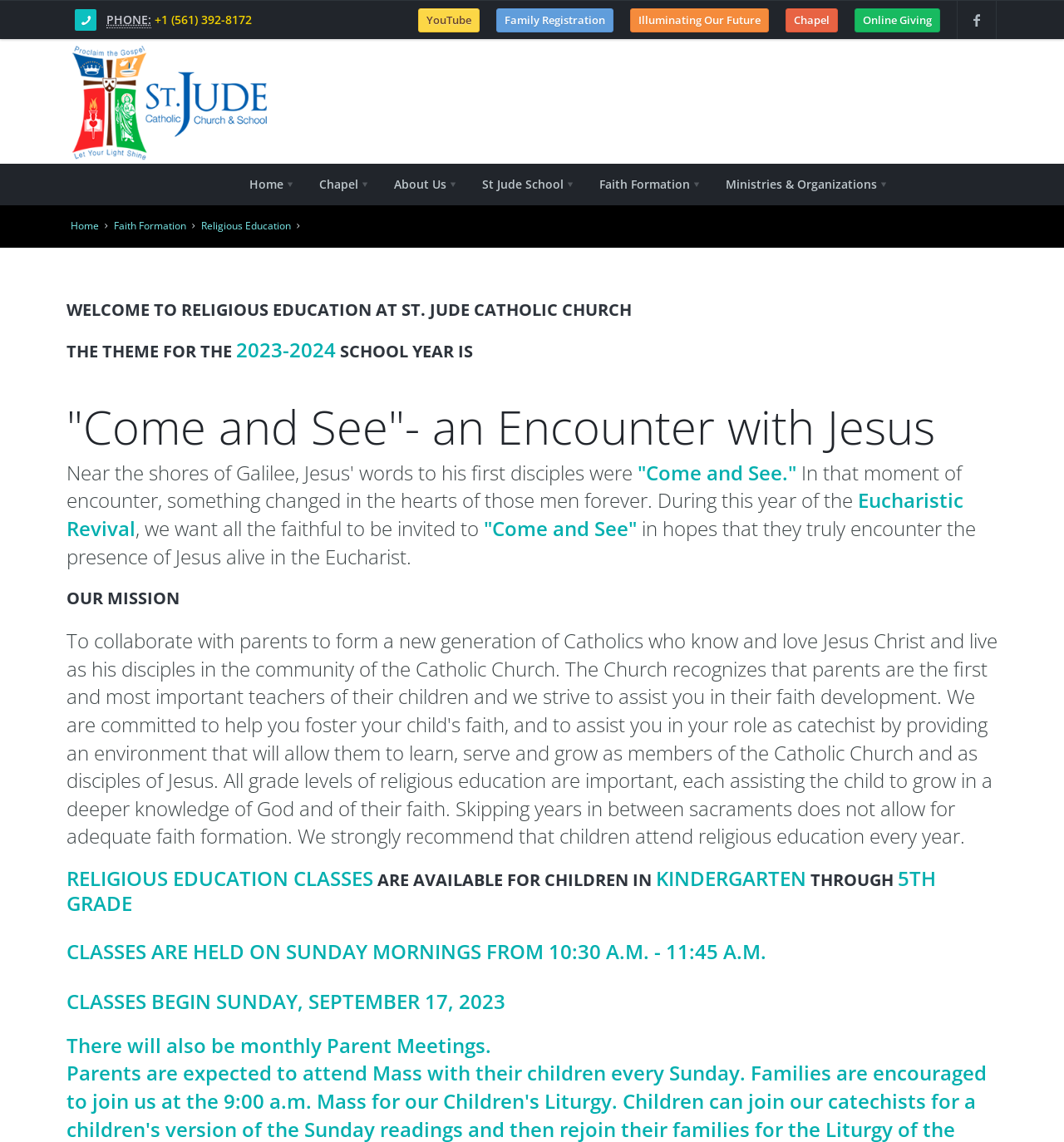Please provide a brief answer to the question using only one word or phrase: 
When do the Religious Education classes begin?

September 17, 2023